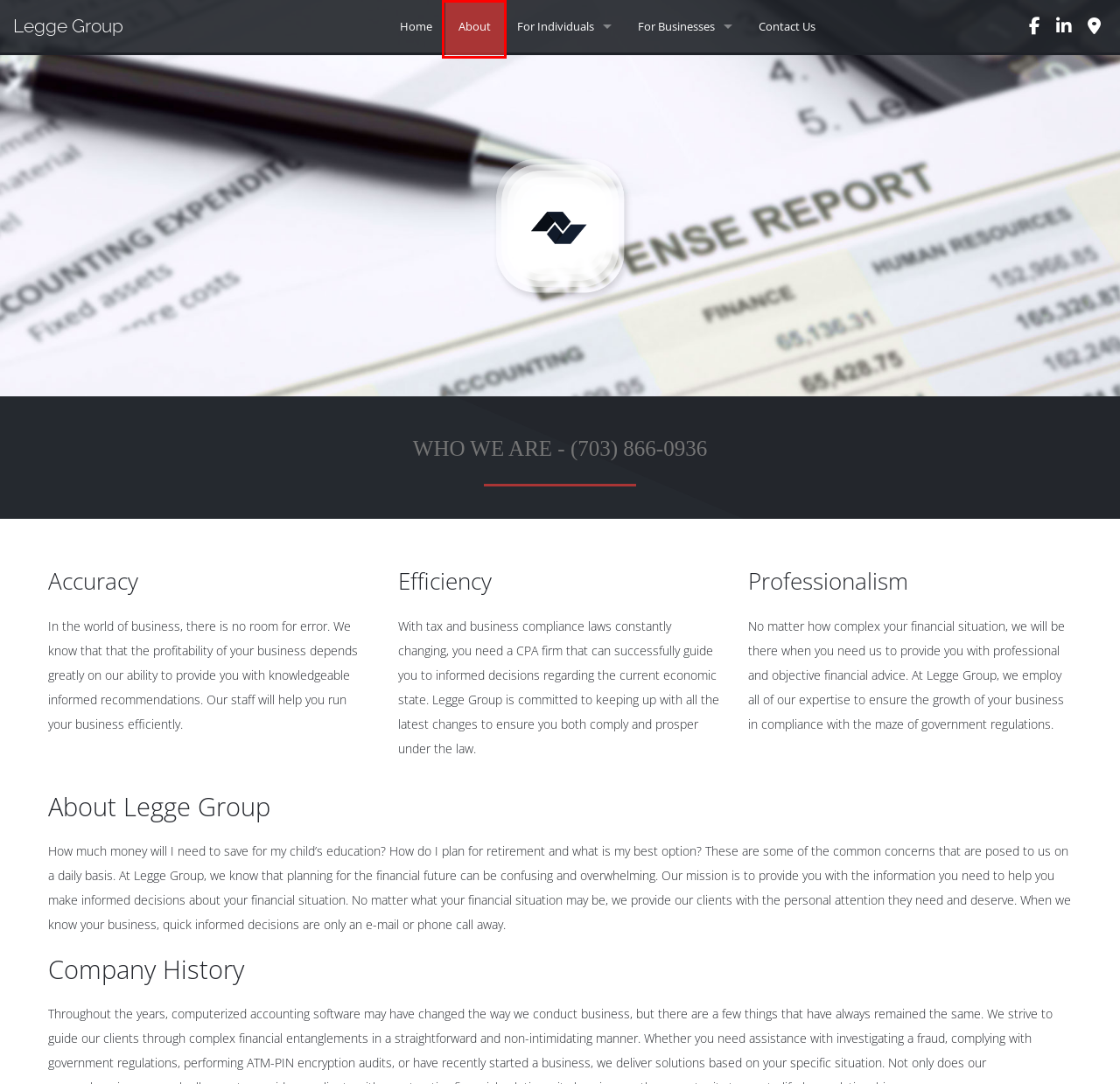You’re provided with a screenshot of a webpage that has a red bounding box around an element. Choose the best matching webpage description for the new page after clicking the element in the red box. The options are:
A. Home | Fredericksburg Fraud, Embezzlement and Forensic Accounting
B. Business Accounting | Fredericksburg Fraud, Embezzlement and Forensic Accounting
C. For Businesses | Springfield Fraud, Embezzlement and Forensic Accounting
D. About | Springfield Fraud, Embezzlement and Forensic Accounting
E. Contact Us | Fredericksburg Fraud, Embezzlement and Forensic Accounting
F. New Business Formation | Fredericksburg Fraud, Embezzlement and Forensic Accounting
G. Personal Financial Planning | Washington DC Fraud, Embezzlement and Forensic Accounting
H. For Individuals | Springfield Fraud, Embezzlement and Forensic Accounting

D